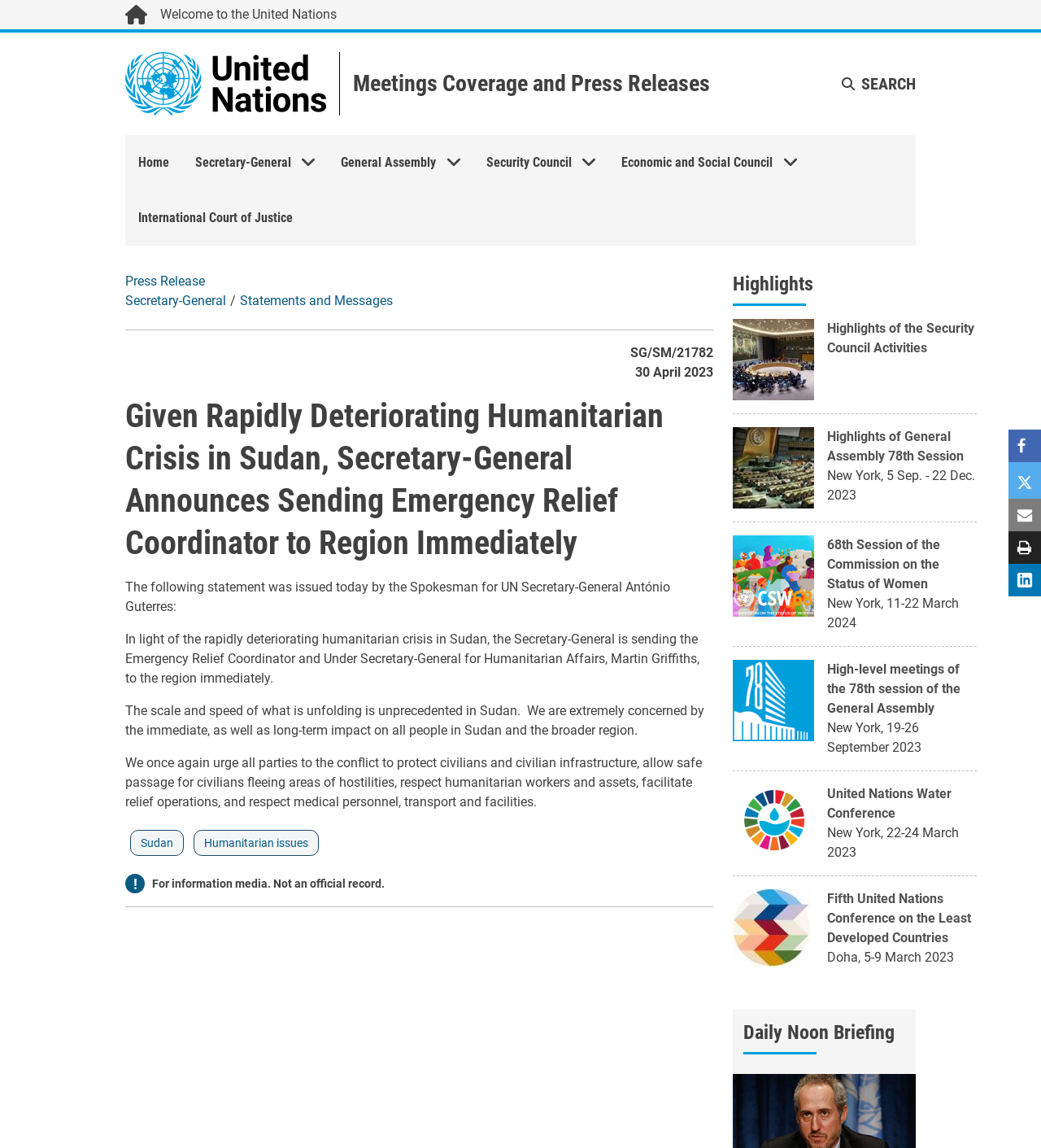Indicate the bounding box coordinates of the clickable region to achieve the following instruction: "View the newsletter archive."

None